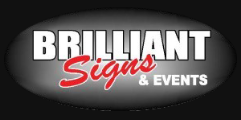Offer a detailed narrative of the image.

The image features the logo of "Brilliant Signs & Events," prominently displayed within an oval graphic. The word "BRILLIANT" is rendered in bold, white letters, emphasizing the company's name. The word "Signs" is depicted in a vibrant red script, adding a touch of flair and creativity, while the phrase "& Events" is shown in a subtler white font below. The overall design is set against a dark background, enhancing the logo's visibility and impact. This logo represents a company focused on providing high-quality signage and event graphics solutions, hinting at their creative capabilities and professional services in the visual branding space.